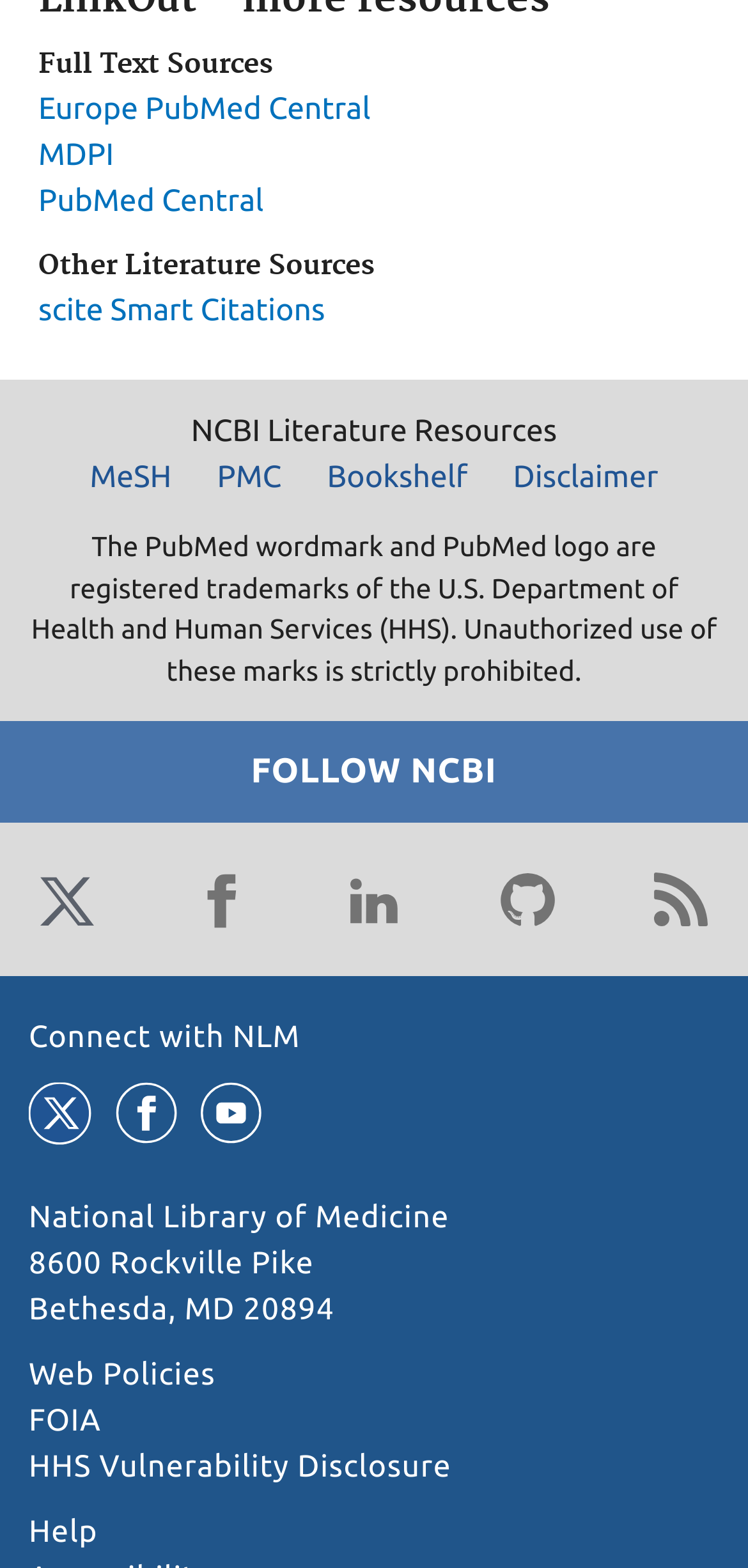Identify the bounding box coordinates of the section that should be clicked to achieve the task described: "Read about 'Women missionaries.'".

None